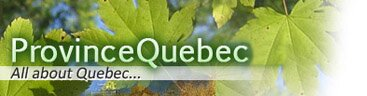Offer a detailed narrative of the image.

The image features a vibrant and inviting header for a webpage titled "All About Quebec." Dominating the design is the stylized text "Province Quebec," which is prominently displayed in a soft green hue, suggesting a connection to nature and the rich landscapes of the province. Beneath this, smaller text reads "All about Quebec..." in a lighter font, emphasizing the informative focus of the site. The backdrop showcases a blend of lush green leaves, symbolizing Quebec's natural beauty and the abundance of flora that the province is known for. This combination of text and imagery sets a welcoming tone, inviting visitors to explore and learn more about Quebec's culture, history, and attractions.